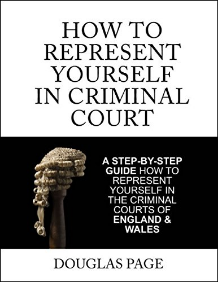What is the author's name?
Use the image to answer the question with a single word or phrase.

Douglas Page